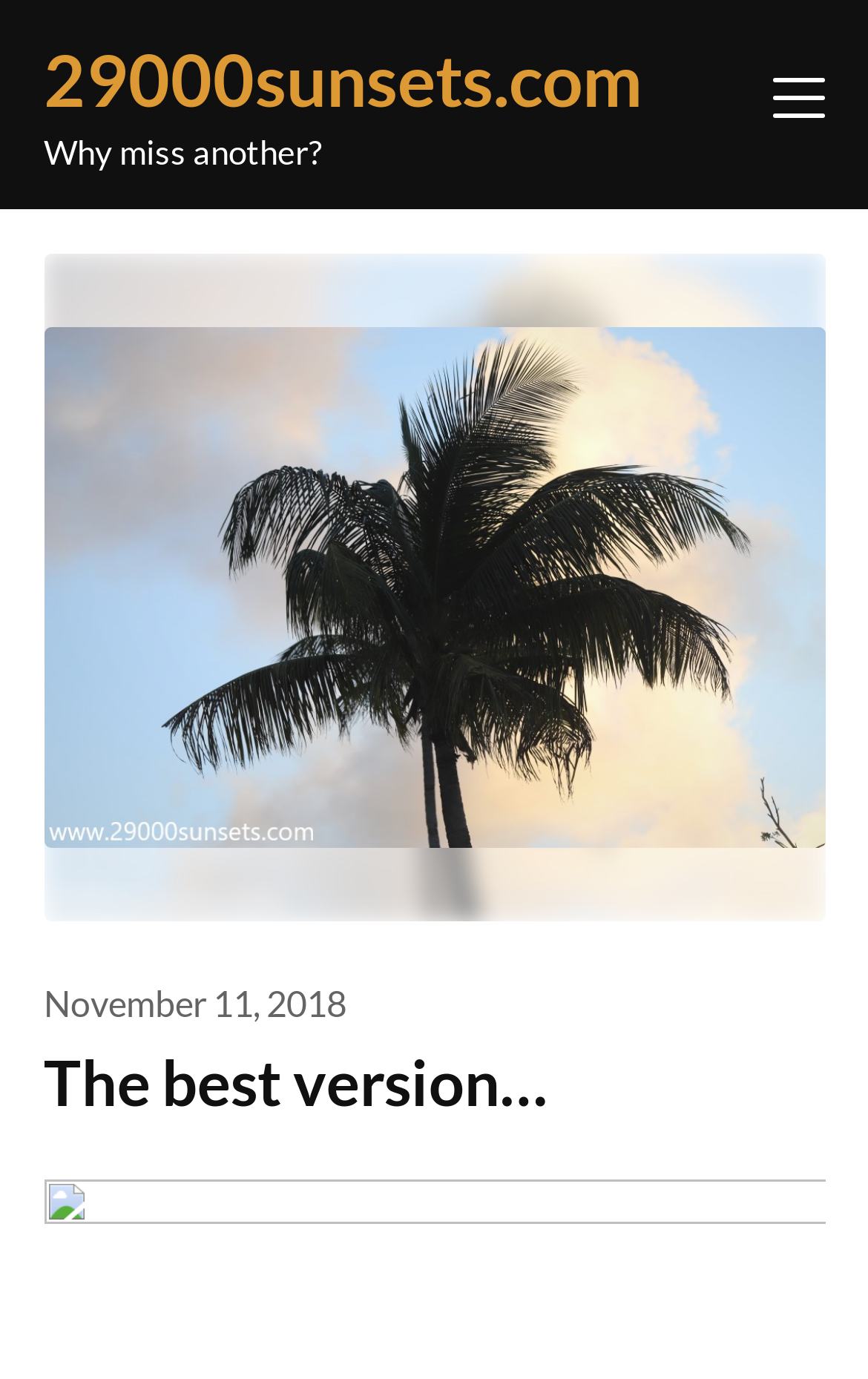What is the date of the latest article?
Using the visual information from the image, give a one-word or short-phrase answer.

November 11, 2018